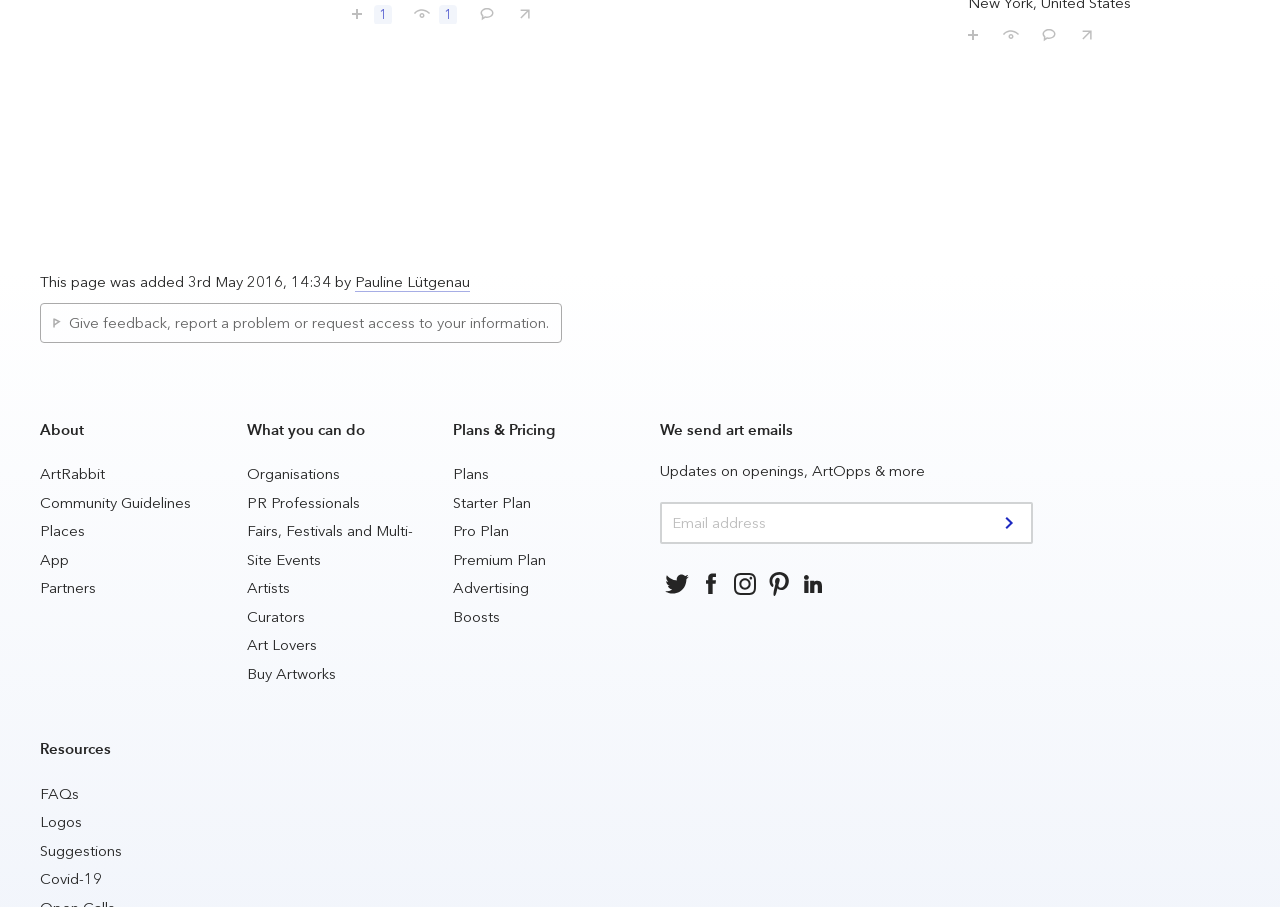Determine the bounding box coordinates of the UI element described by: "Premium Plan".

[0.354, 0.607, 0.427, 0.627]